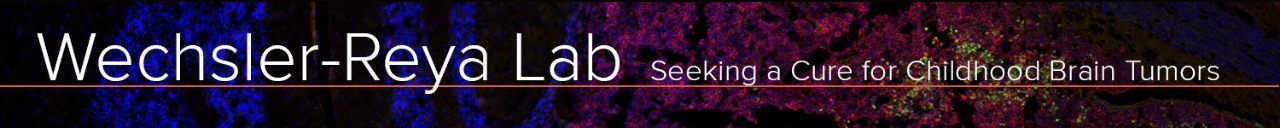What do the background colors likely represent?
Answer the question with as much detail as you can, using the image as a reference.

The vibrant blend of colors in the background of the title banner likely represents complex biological processes or cellular structures related to the lab's research on childhood brain tumors, creating a visually engaging representation of the lab's commitment to understanding and combating this disease.